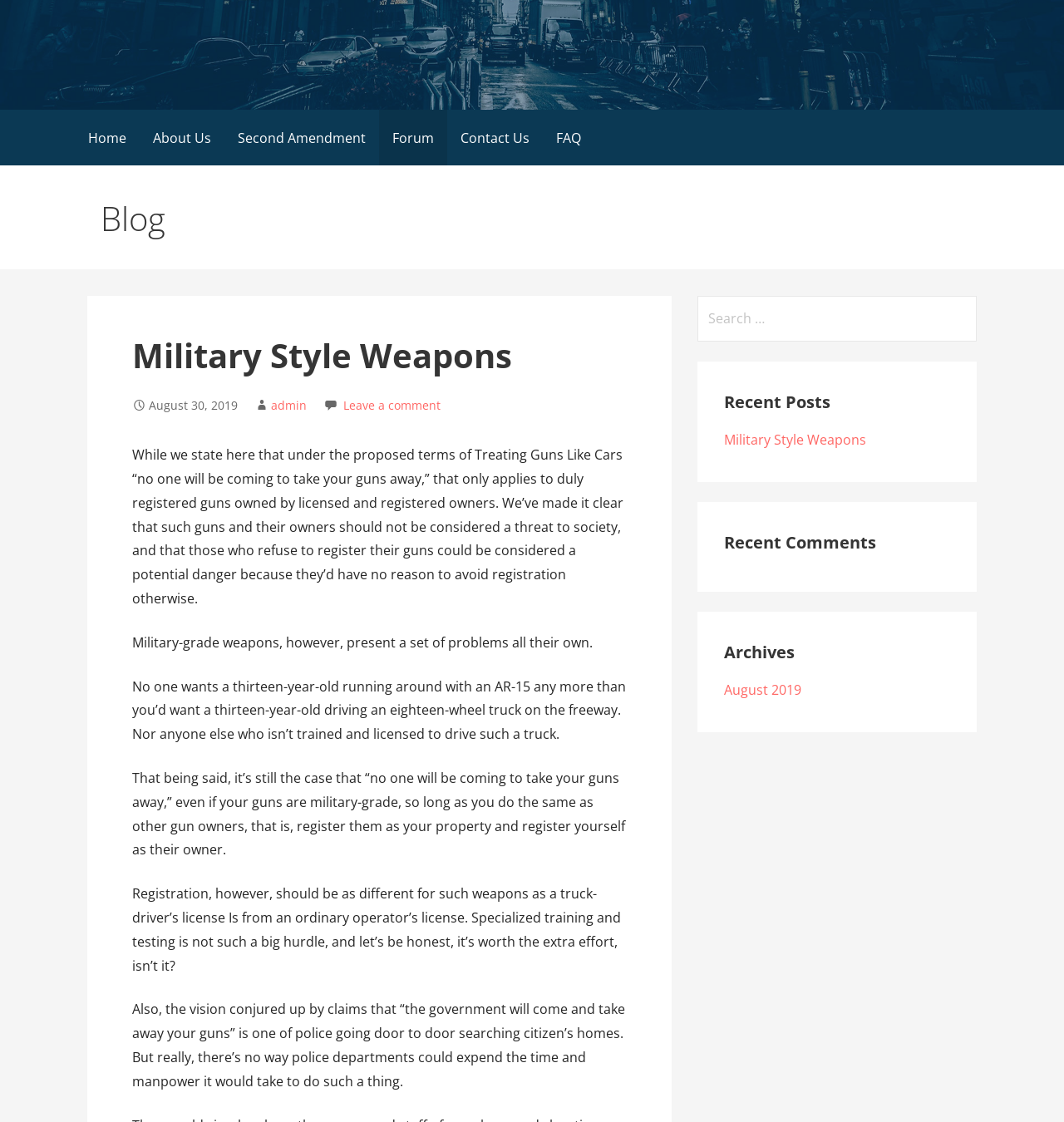Pinpoint the bounding box coordinates for the area that should be clicked to perform the following instruction: "Click on the 'Home' link".

[0.07, 0.098, 0.131, 0.148]